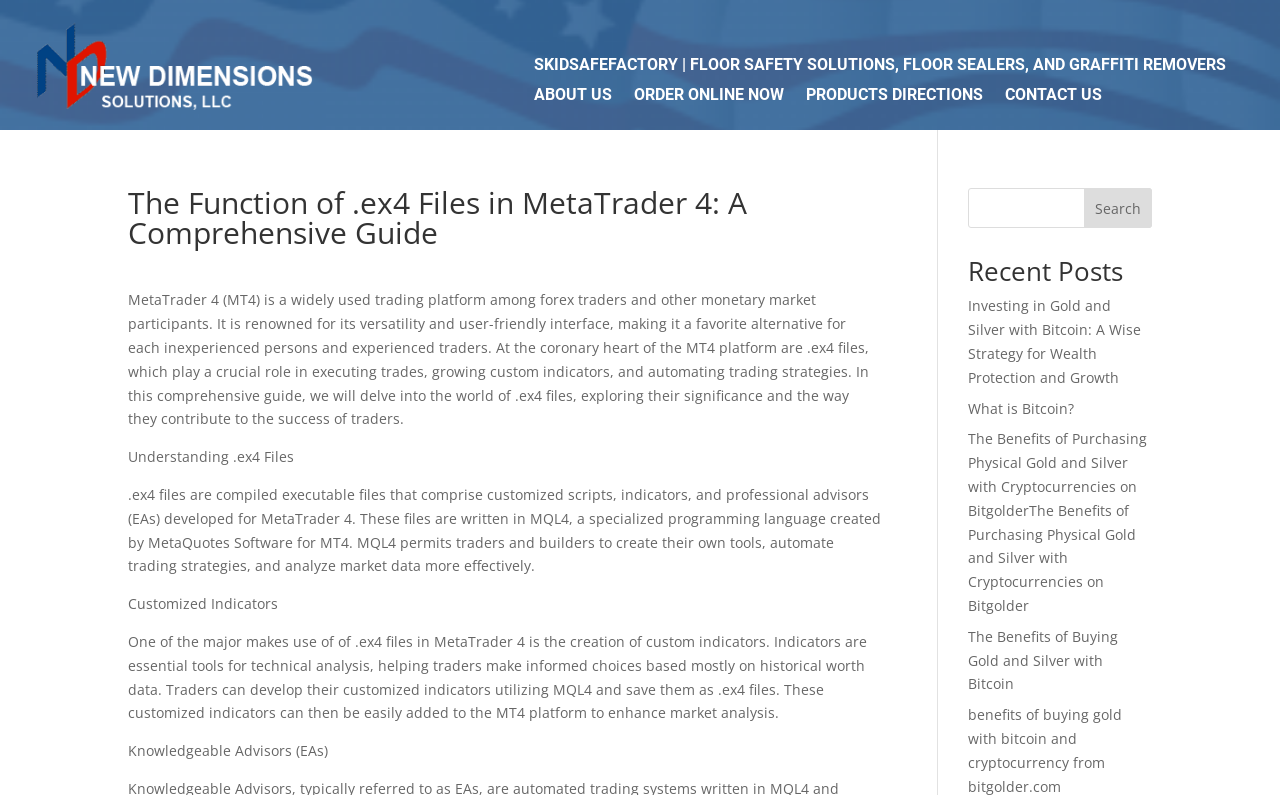Please determine the bounding box coordinates of the element's region to click for the following instruction: "Read the 'Recent Posts'".

[0.756, 0.325, 0.9, 0.37]